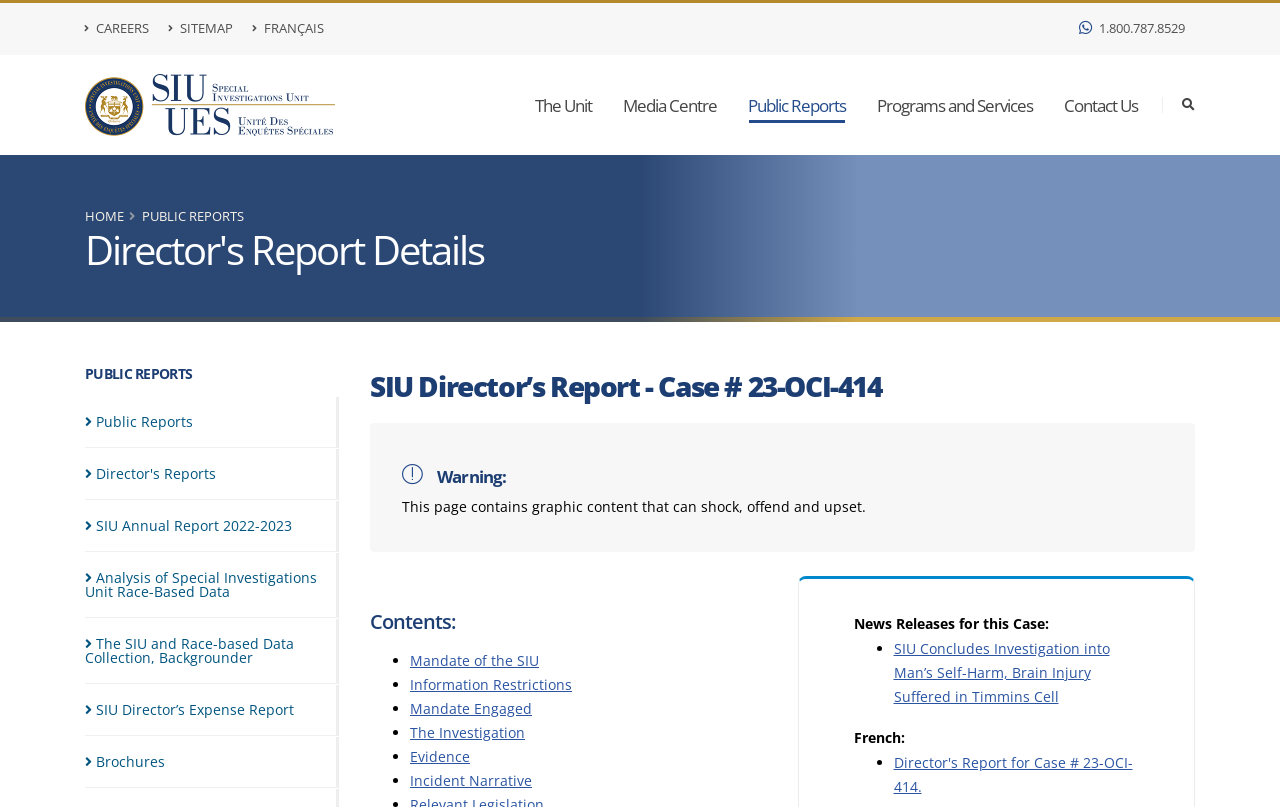Please identify the bounding box coordinates of the region to click in order to complete the given instruction: "search for something". The coordinates should be four float numbers between 0 and 1, i.e., [left, top, right, bottom].

None